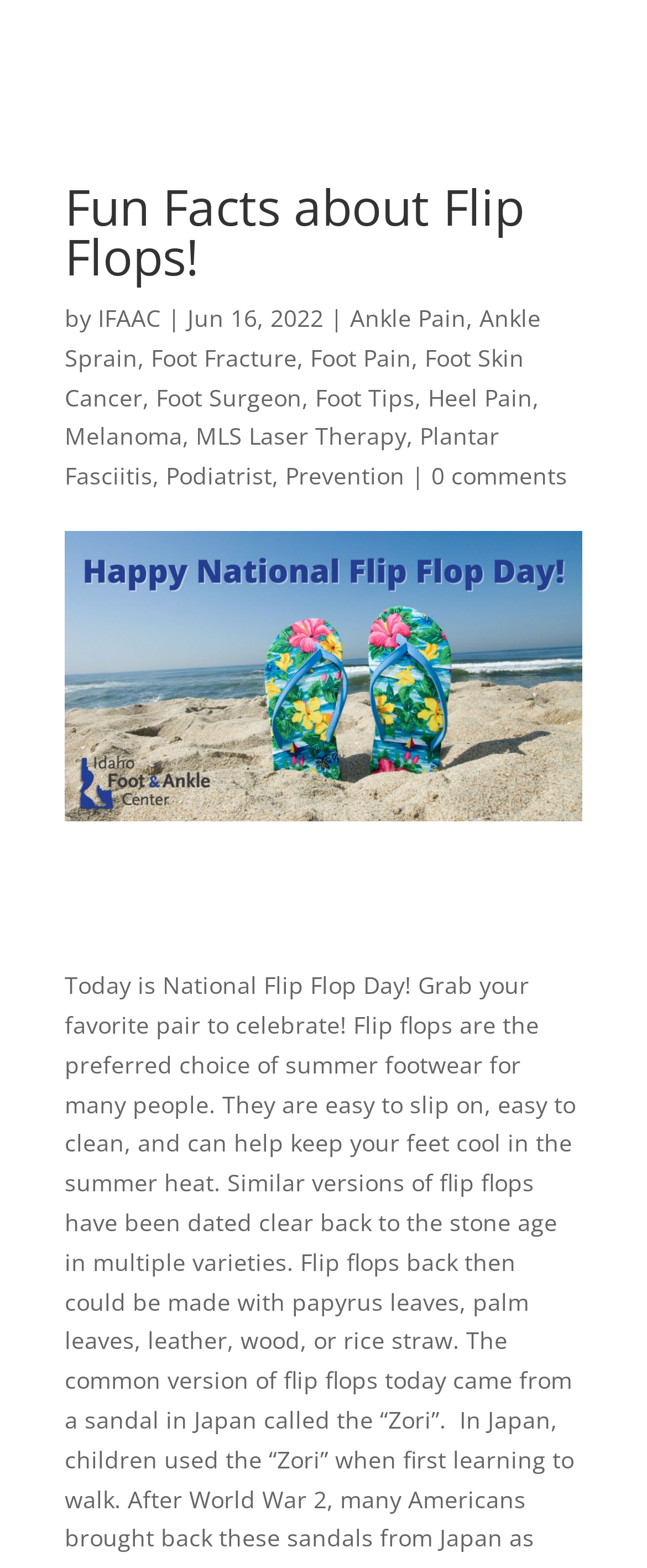Locate and extract the headline of this webpage.

Fun Facts about Flip Flops!